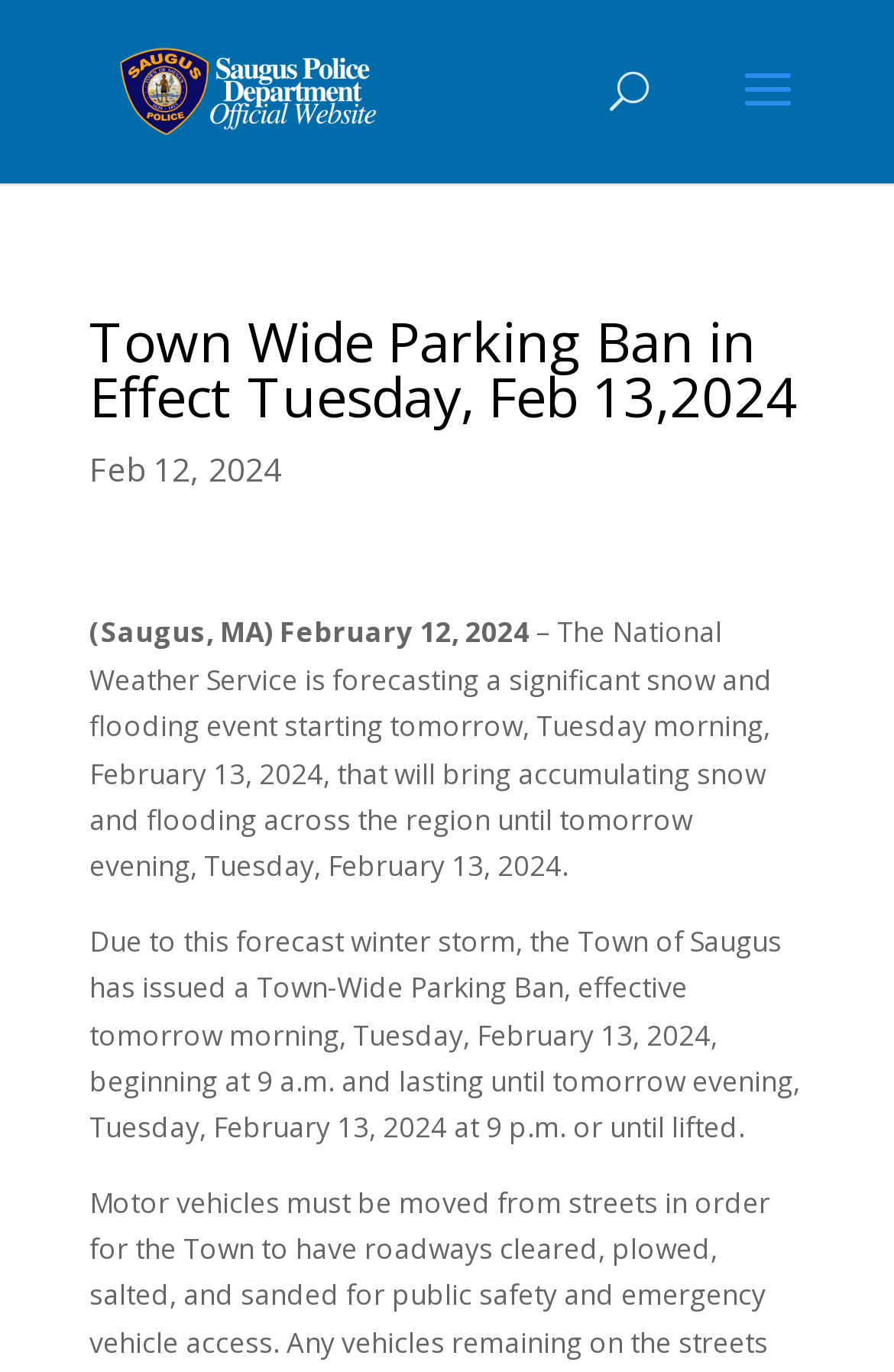What is the name of the police department?
Look at the webpage screenshot and answer the question with a detailed explanation.

I found the answer by looking at the link element at the top of the webpage, which has the text 'Saugus Police Department'.